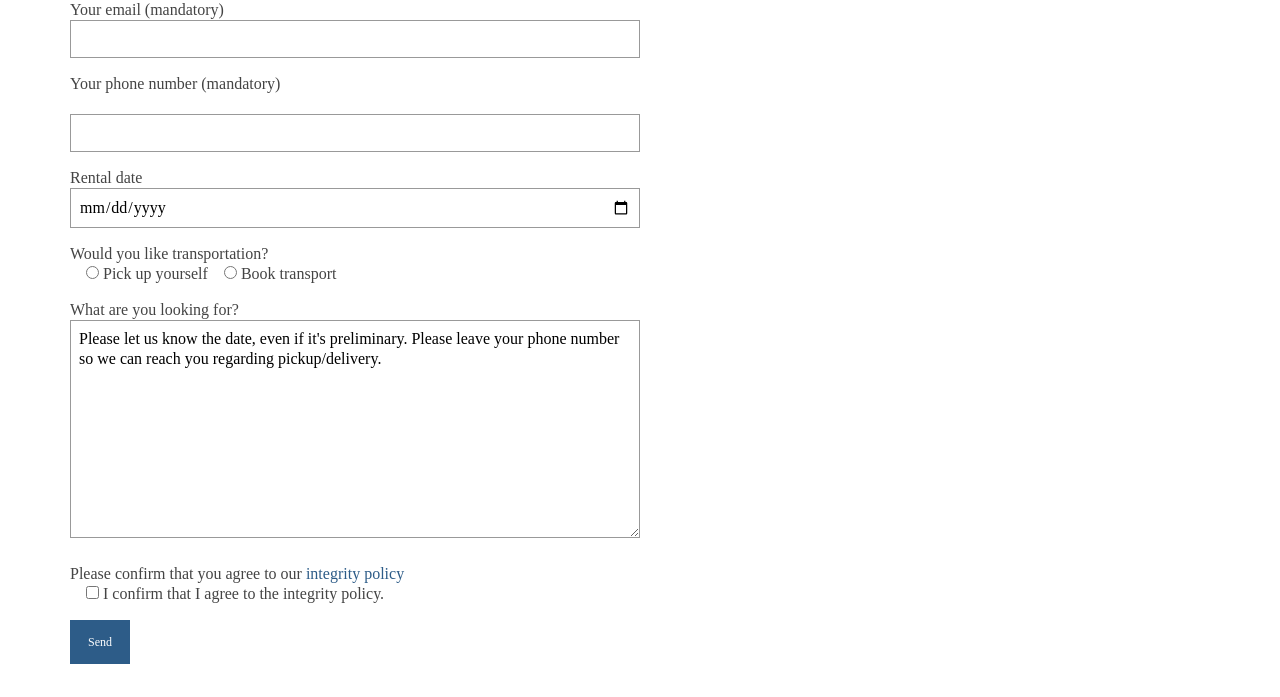From the webpage screenshot, predict the bounding box of the UI element that matches this description: "integrity policy".

[0.239, 0.81, 0.316, 0.834]